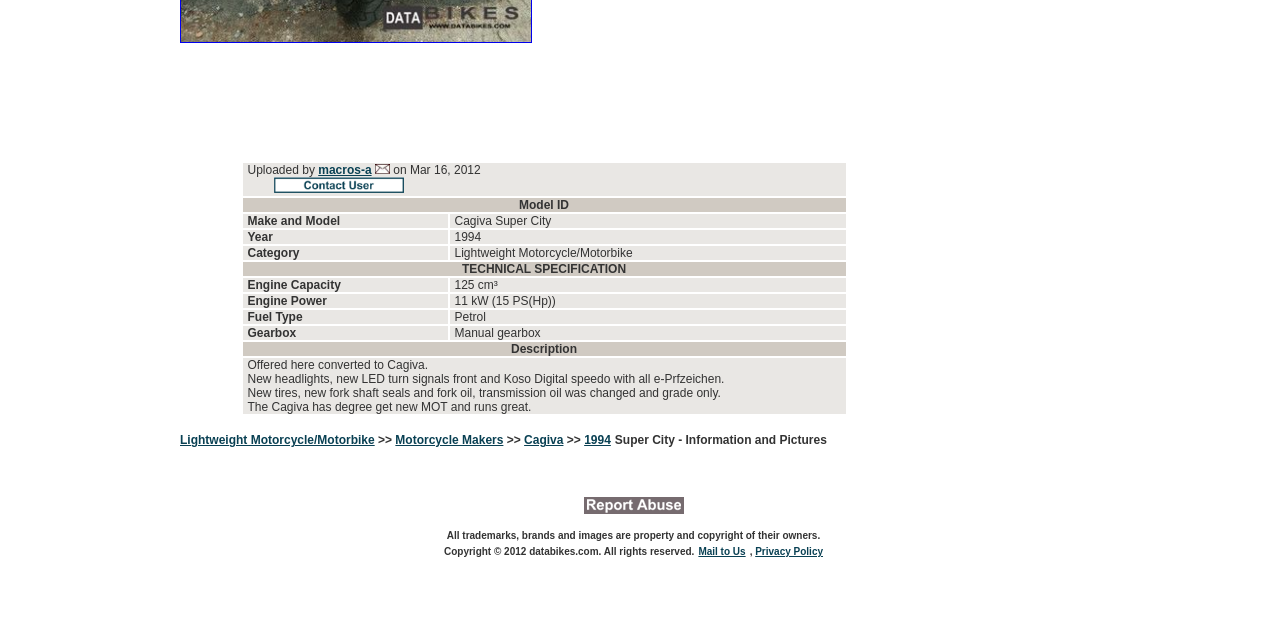Please specify the bounding box coordinates in the format (top-left x, top-left y, bottom-right x, bottom-right y), with all values as floating point numbers between 0 and 1. Identify the bounding box of the UI element described by: aria-label="Advertisement" name="aswift_1" title="Advertisement"

[0.141, 0.089, 0.709, 0.23]